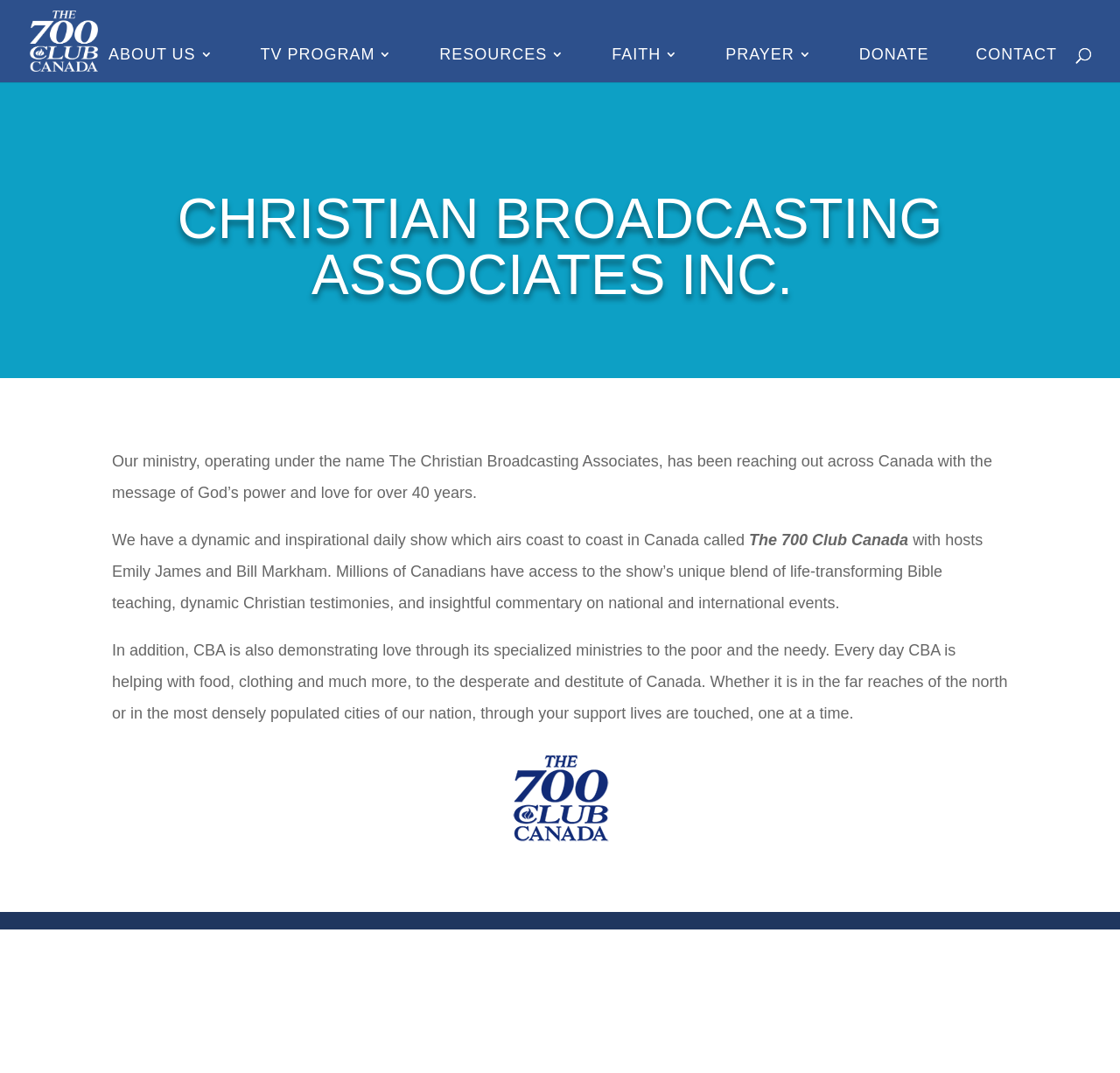Reply to the question with a brief word or phrase: How many links are in the top navigation bar?

7